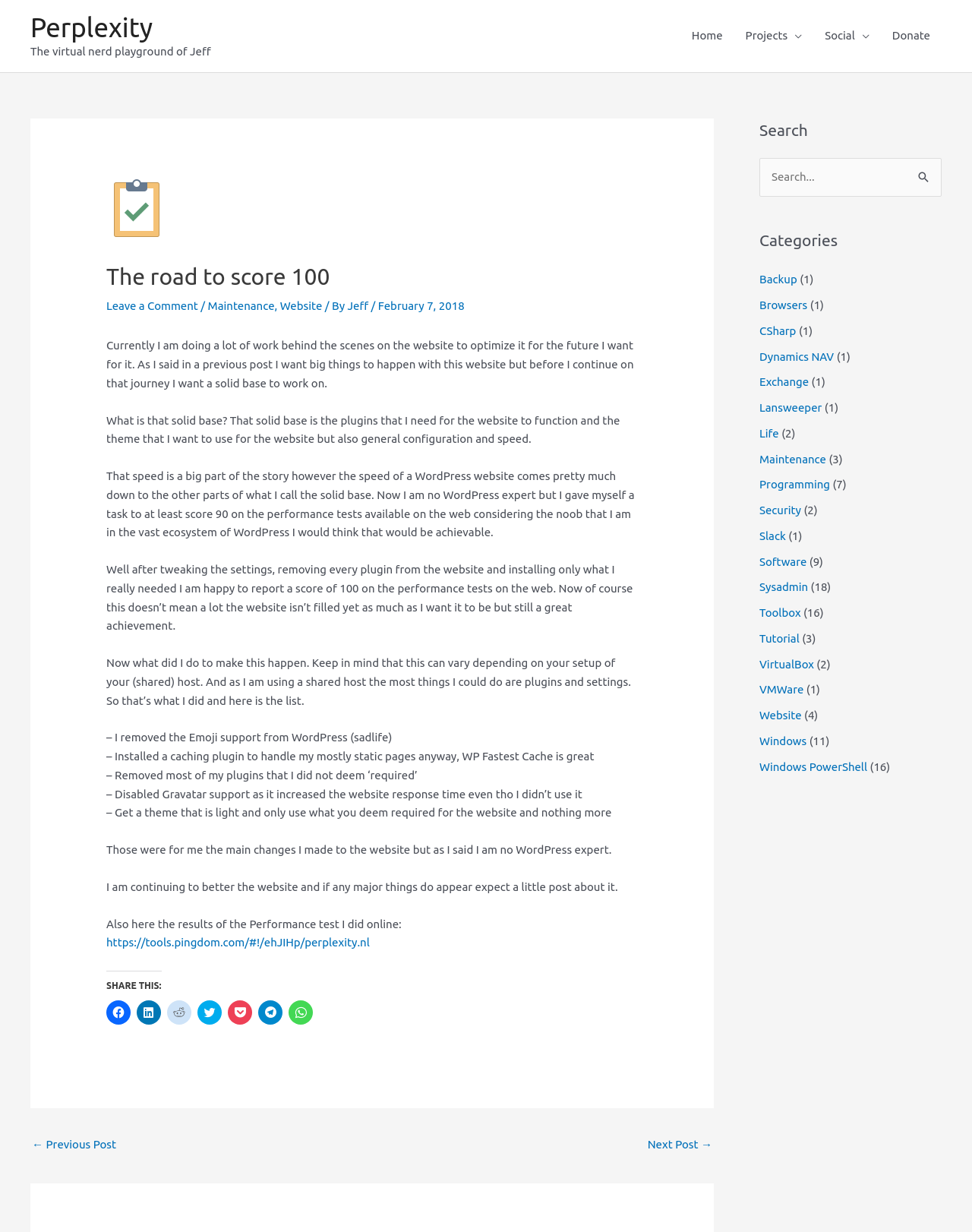Generate a comprehensive caption for the webpage you are viewing.

The webpage is titled "The road to score 100 - Perplexity" and has a navigation menu at the top right corner with links to "Home", "Projects", "Social", and "Donate". Below the title, there is a brief description of the website, "The virtual nerd playground of Jeff".

The main content of the webpage is an article with a heading "The road to score 100" followed by a series of paragraphs discussing the author's efforts to optimize the website for better performance. The article is divided into sections with headings and includes links to related posts and a performance test result.

On the right side of the webpage, there are two complementary sections. The top section has a search bar with a heading "Search" and a button to submit the search query. The bottom section has a heading "Categories" and lists various categories such as "Backup", "Browsers", "CSharp", and others, each with a link and a number of related posts in parentheses.

At the bottom of the webpage, there is a post navigation section with links to the previous and next posts. There are also social media sharing links and a "SHARE THIS" heading above them.